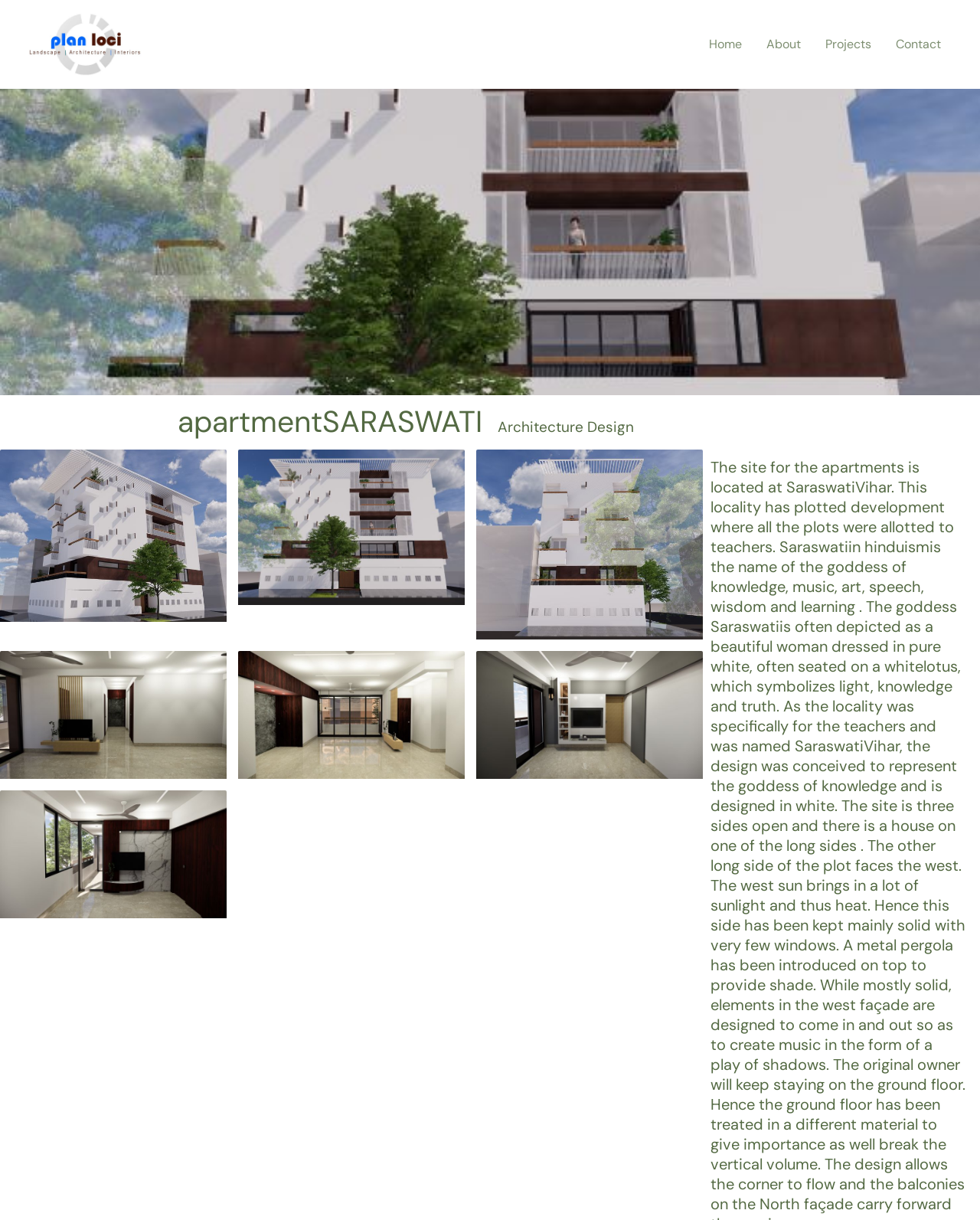How many images are on the webpage?
Using the information presented in the image, please offer a detailed response to the question.

I counted the number of figure elements on the webpage and found 6 images, each with a link associated with it. These images are likely to be showcasing the company's projects.